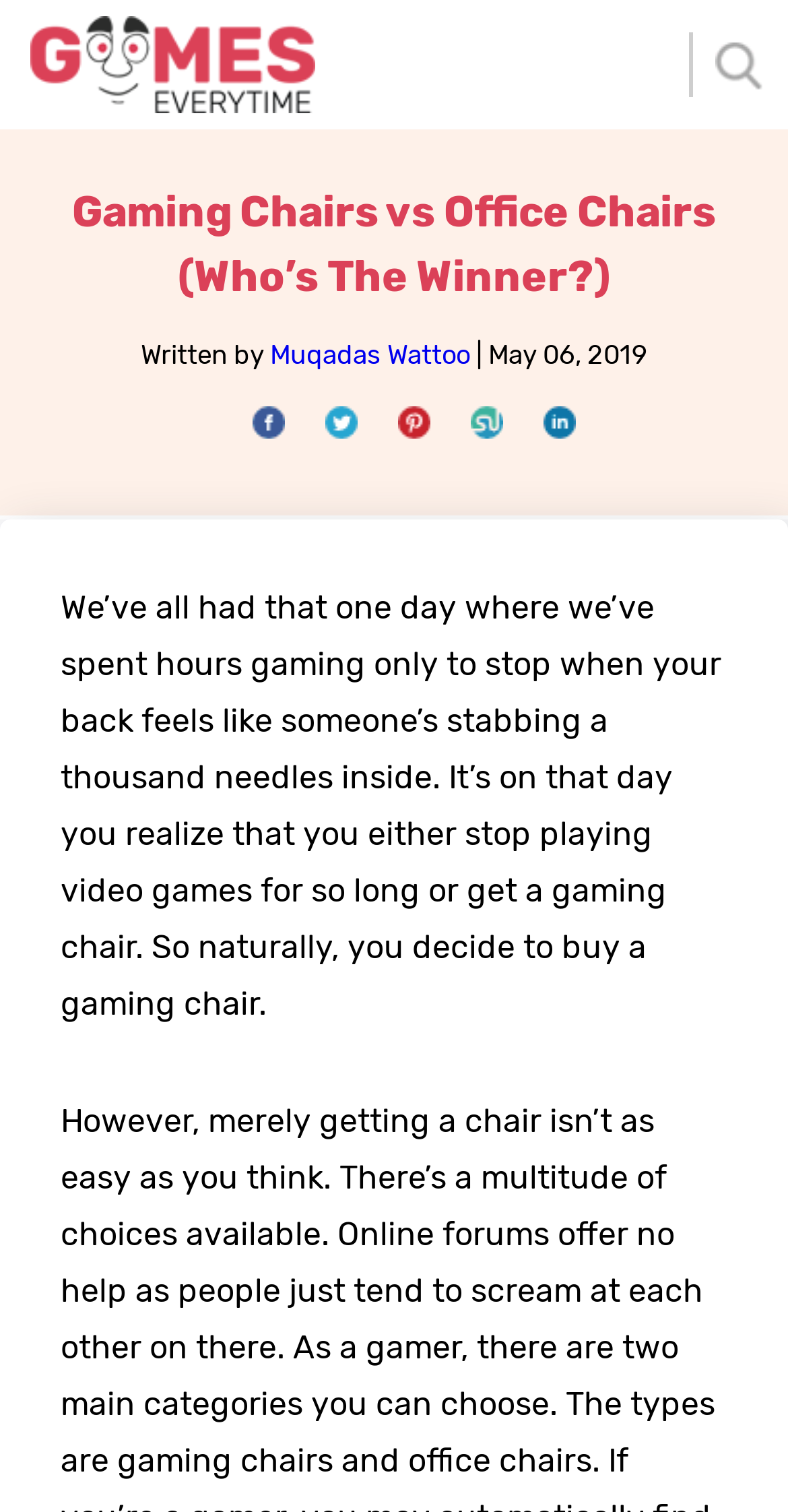Determine the bounding box coordinates (top-left x, top-left y, bottom-right x, bottom-right y) of the UI element described in the following text: title="0 shares"

[0.321, 0.269, 0.362, 0.29]